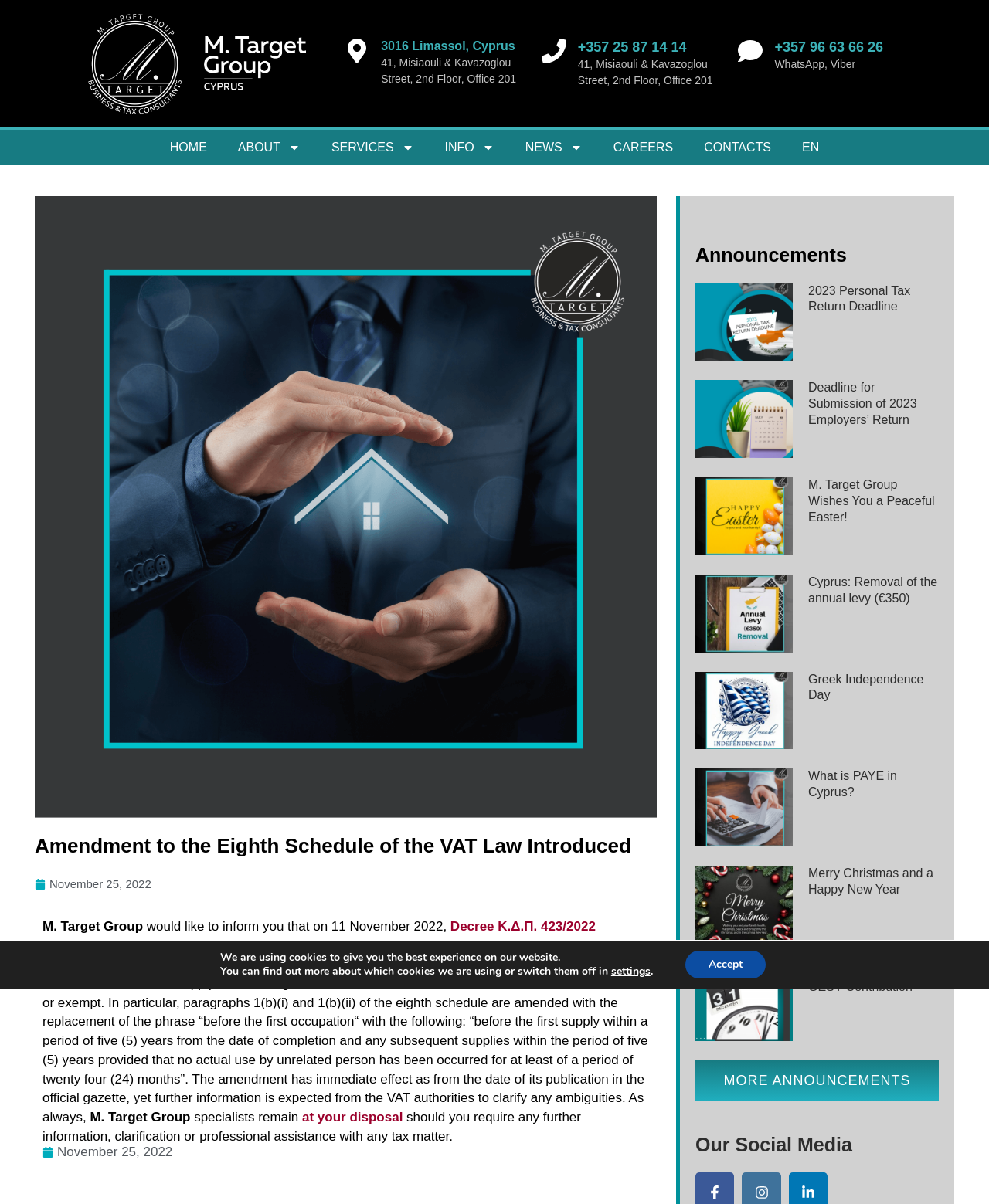Using the element description provided, determine the bounding box coordinates in the format (top-left x, top-left y, bottom-right x, bottom-right y). Ensure that all values are floating point numbers between 0 and 1. Element description: Careers

[0.605, 0.108, 0.696, 0.137]